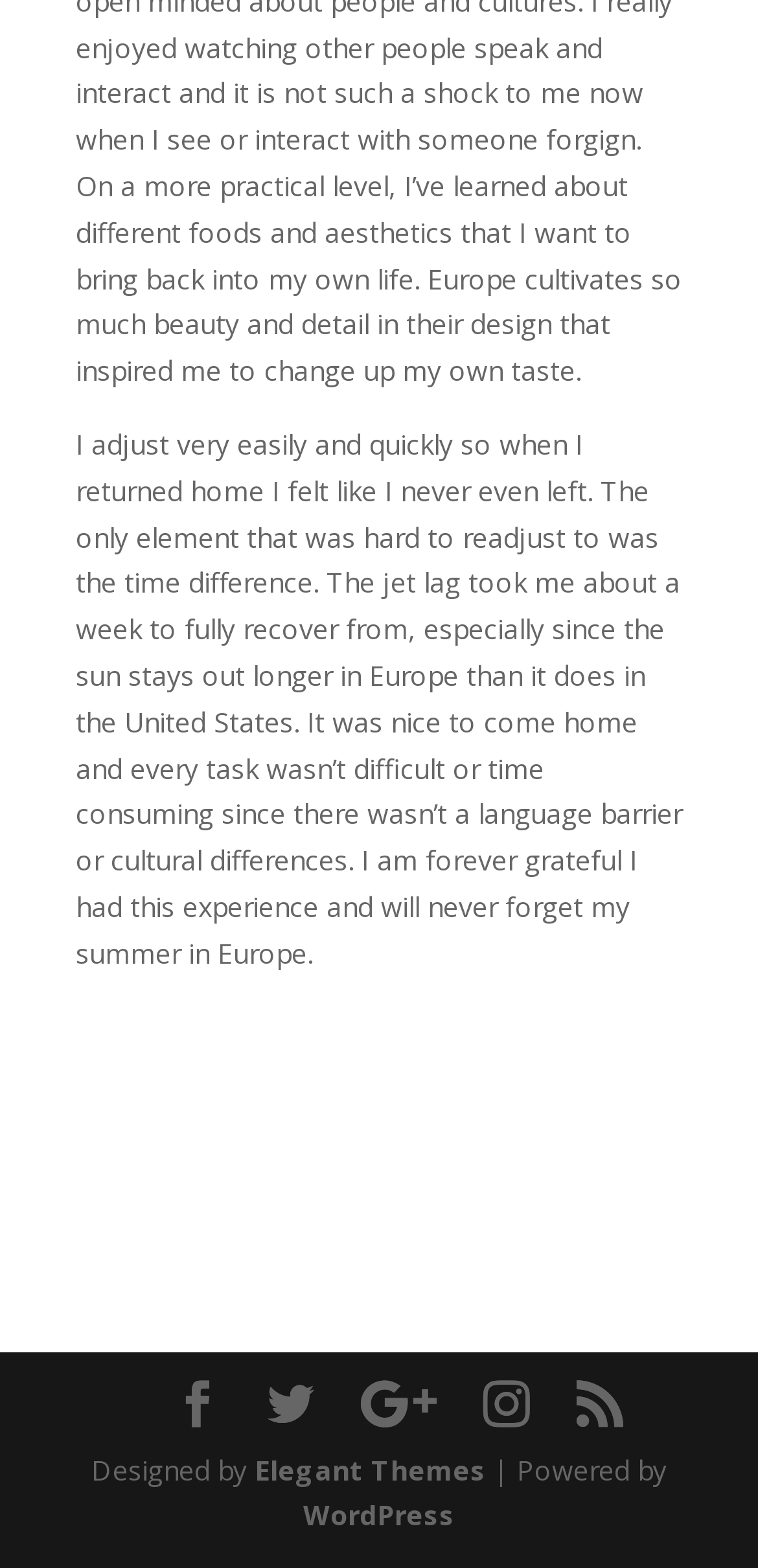Identify the bounding box coordinates of the clickable region to carry out the given instruction: "Visit the Elegant Themes website".

[0.336, 0.925, 0.641, 0.949]